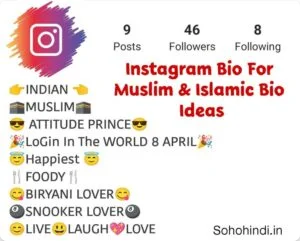Detail the scene depicted in the image with as much precision as possible.

The image displays a sample Instagram bio tailored for Muslim users, featuring a vibrant design that includes the Instagram logo. It highlights various aspects of the user's personality and interests with emojis, encapsulating their playful and engaging style. The bio reads:

- **INDIAN** 
- **MUSLIM** 
- **ATTITUDE PRINCE**
- **LoGiN In THE WORLD 8 APRIL** (indicating their birthday)
- **Happiest**
- **FOODY** (suggesting a love for food)
- **BIRYANI LOVER** (showcasing a favorite dish)
- **SNOOKER LOVER** (indicating a passion for the game)
- **LIVE LAUGH LOVE**

The bio reflects a blend of cultural identity and personal hobbies, making it ideal for those seeking inspiration for their own social media profiles. The presentation encourages a lively, light-hearted approach to self-expression on Instagram, enhancing connections with followers. The source of this creative bio idea can be found on the website "sohohindi.in".